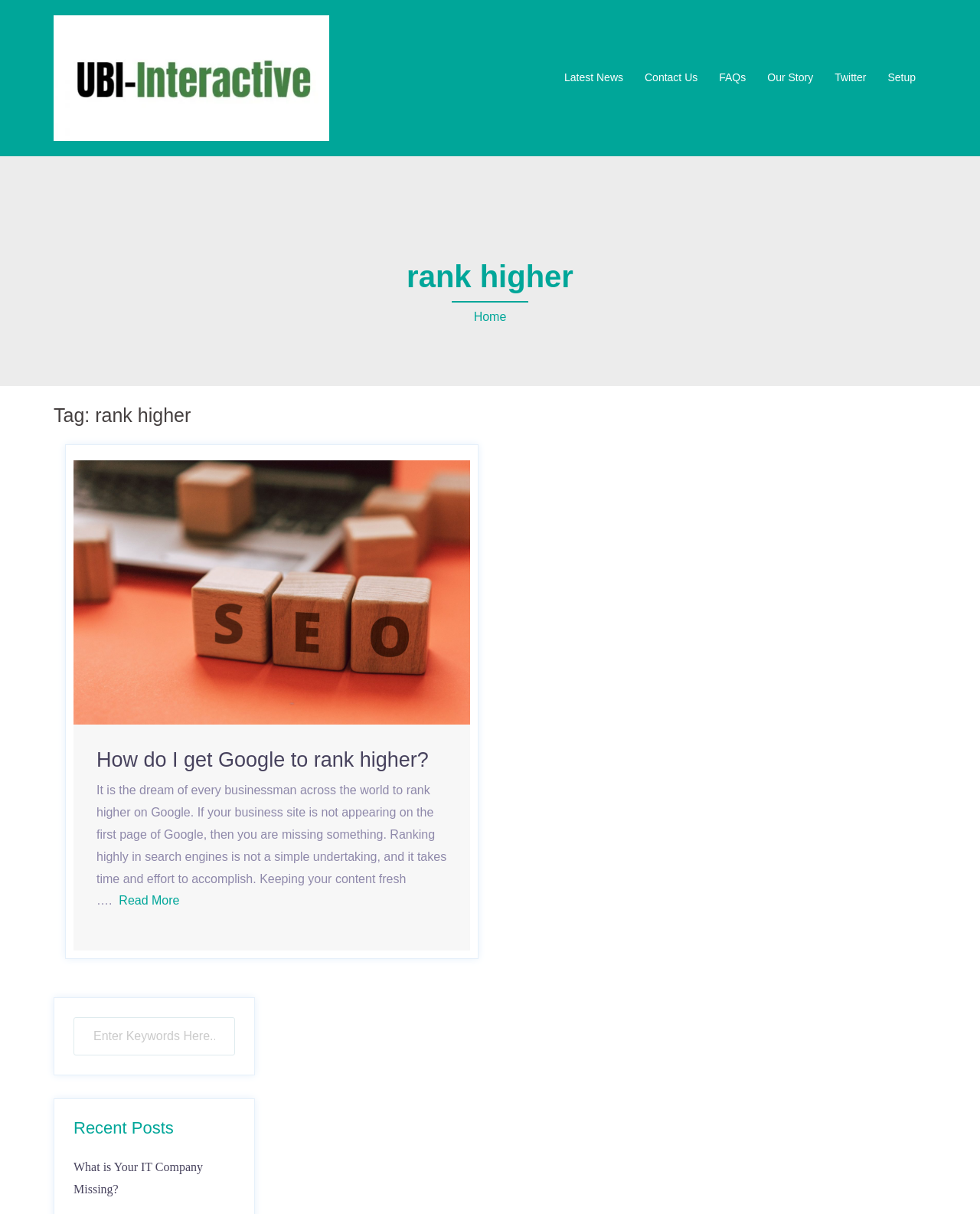Please specify the bounding box coordinates of the clickable region necessary for completing the following instruction: "Check recent posts". The coordinates must consist of four float numbers between 0 and 1, i.e., [left, top, right, bottom].

[0.075, 0.921, 0.239, 0.953]